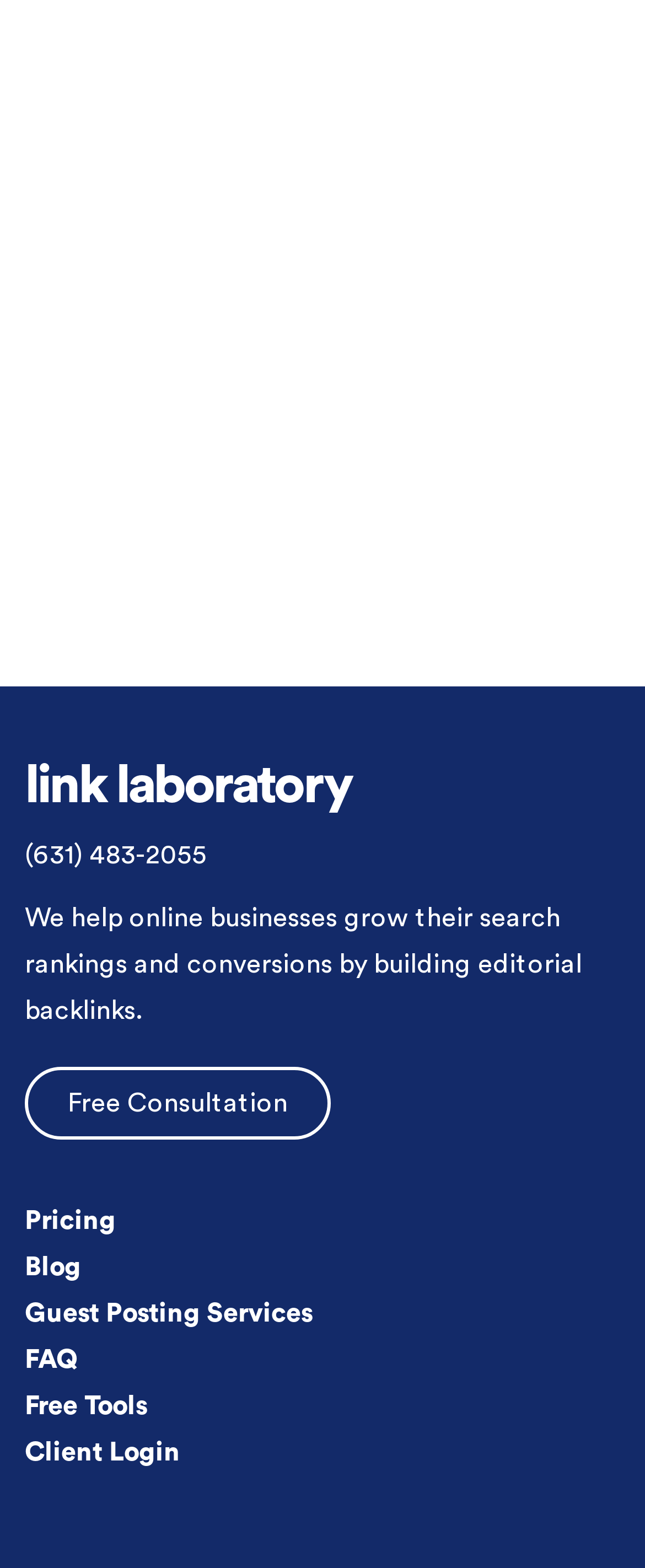Determine the bounding box coordinates of the clickable element necessary to fulfill the instruction: "Login to client account". Provide the coordinates as four float numbers within the 0 to 1 range, i.e., [left, top, right, bottom].

[0.038, 0.917, 0.279, 0.934]